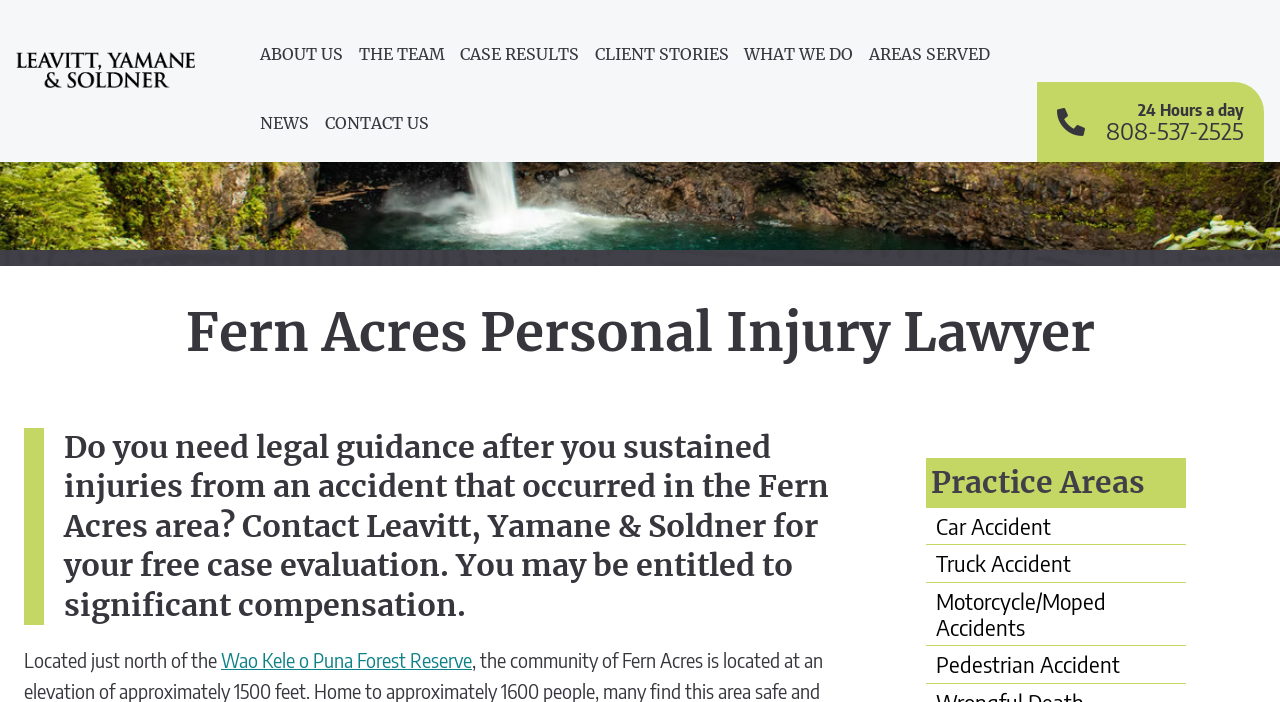Predict the bounding box coordinates of the area that should be clicked to accomplish the following instruction: "Click on ABOUT US". The bounding box coordinates should consist of four float numbers between 0 and 1, i.e., [left, top, right, bottom].

[0.199, 0.034, 0.273, 0.132]